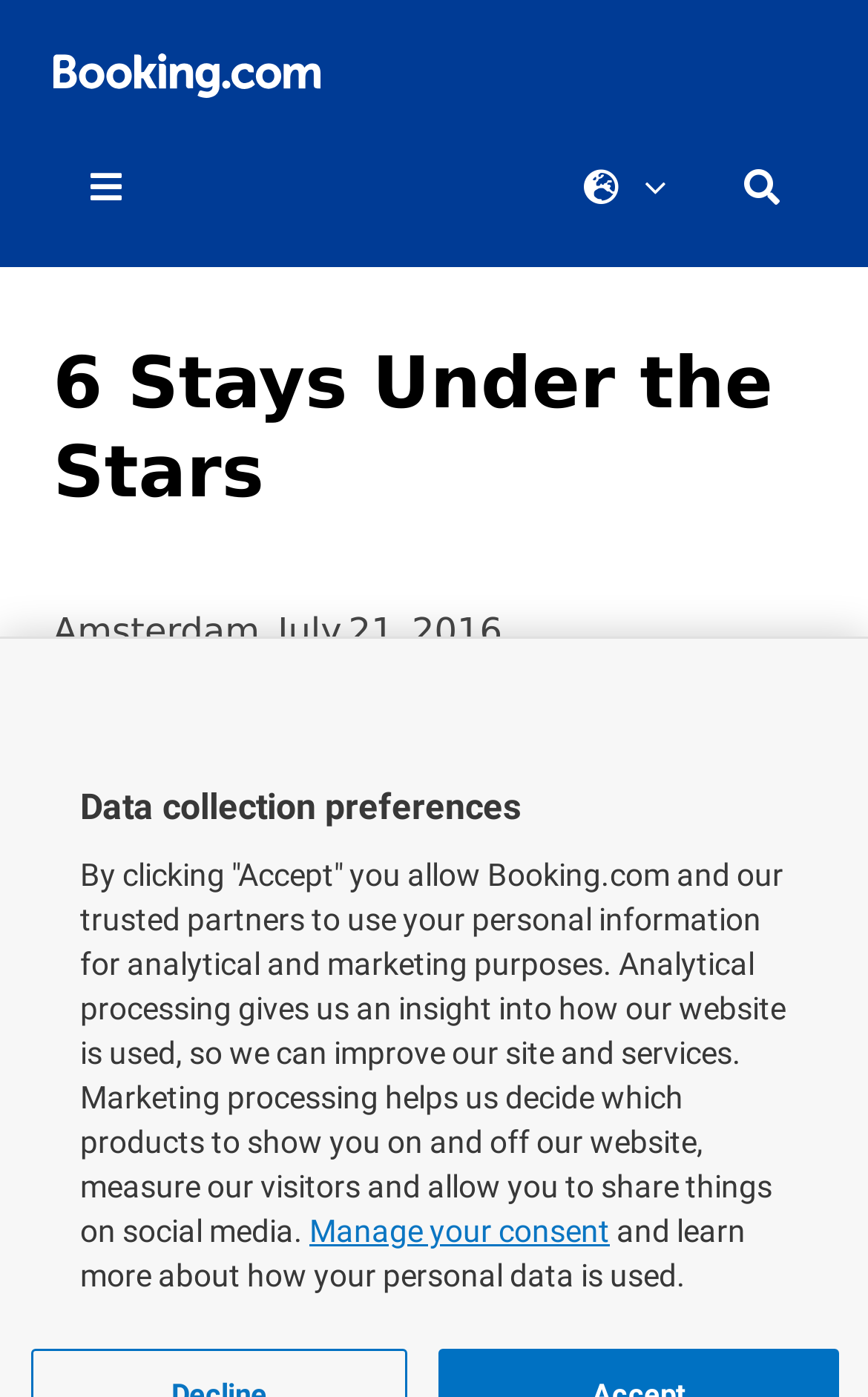What is the location mentioned in the webpage? Based on the screenshot, please respond with a single word or phrase.

Amsterdam